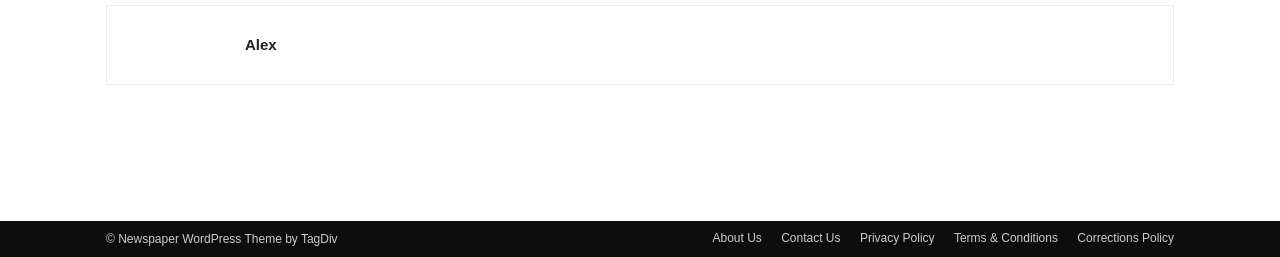For the given element description Terms & Conditions, determine the bounding box coordinates of the UI element. The coordinates should follow the format (top-left x, top-left y, bottom-right x, bottom-right y) and be within the range of 0 to 1.

[0.745, 0.891, 0.827, 0.961]